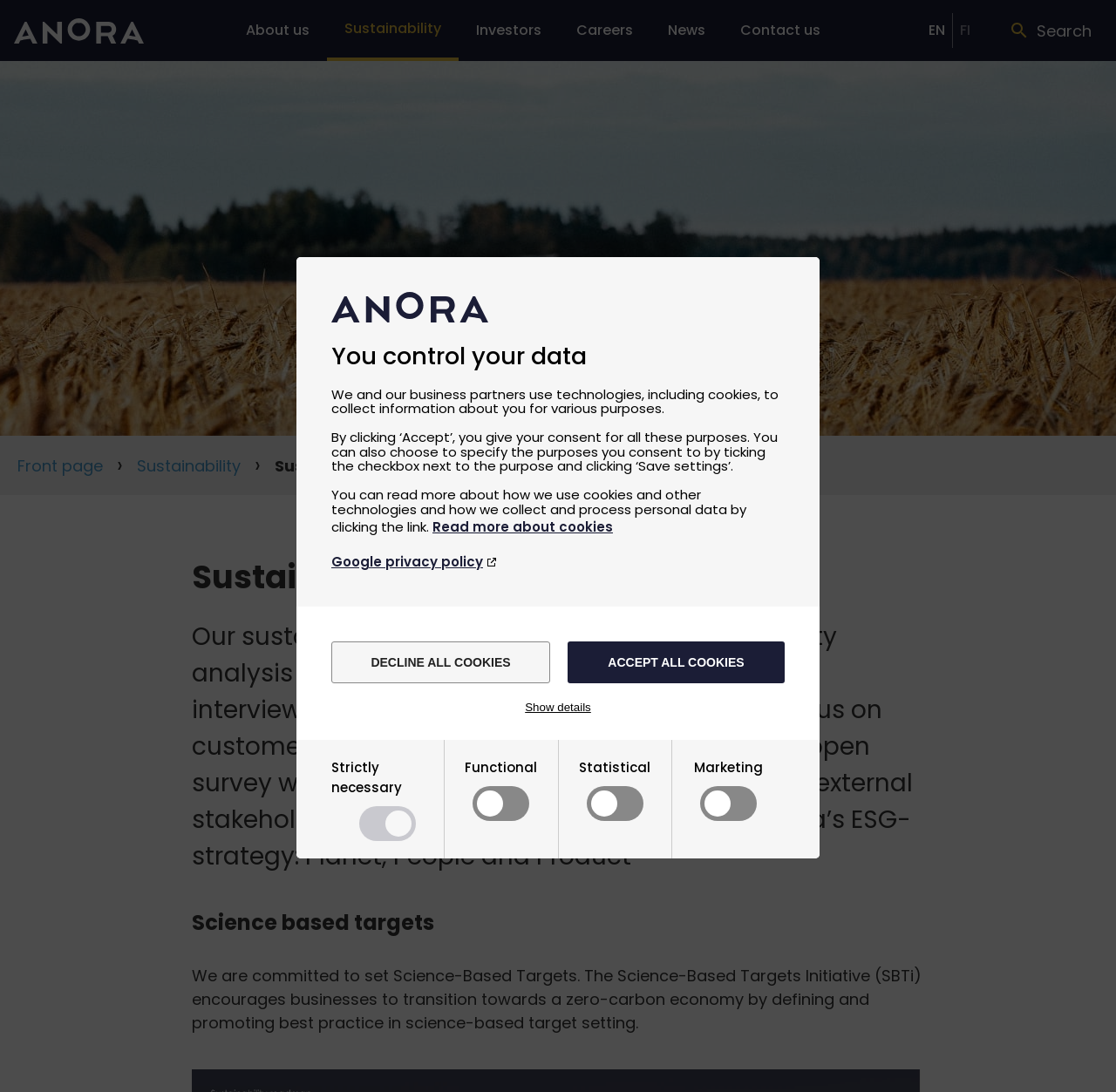What is the purpose of functional cookies?
Provide a concise answer using a single word or phrase based on the image.

Save information that changes website appearance